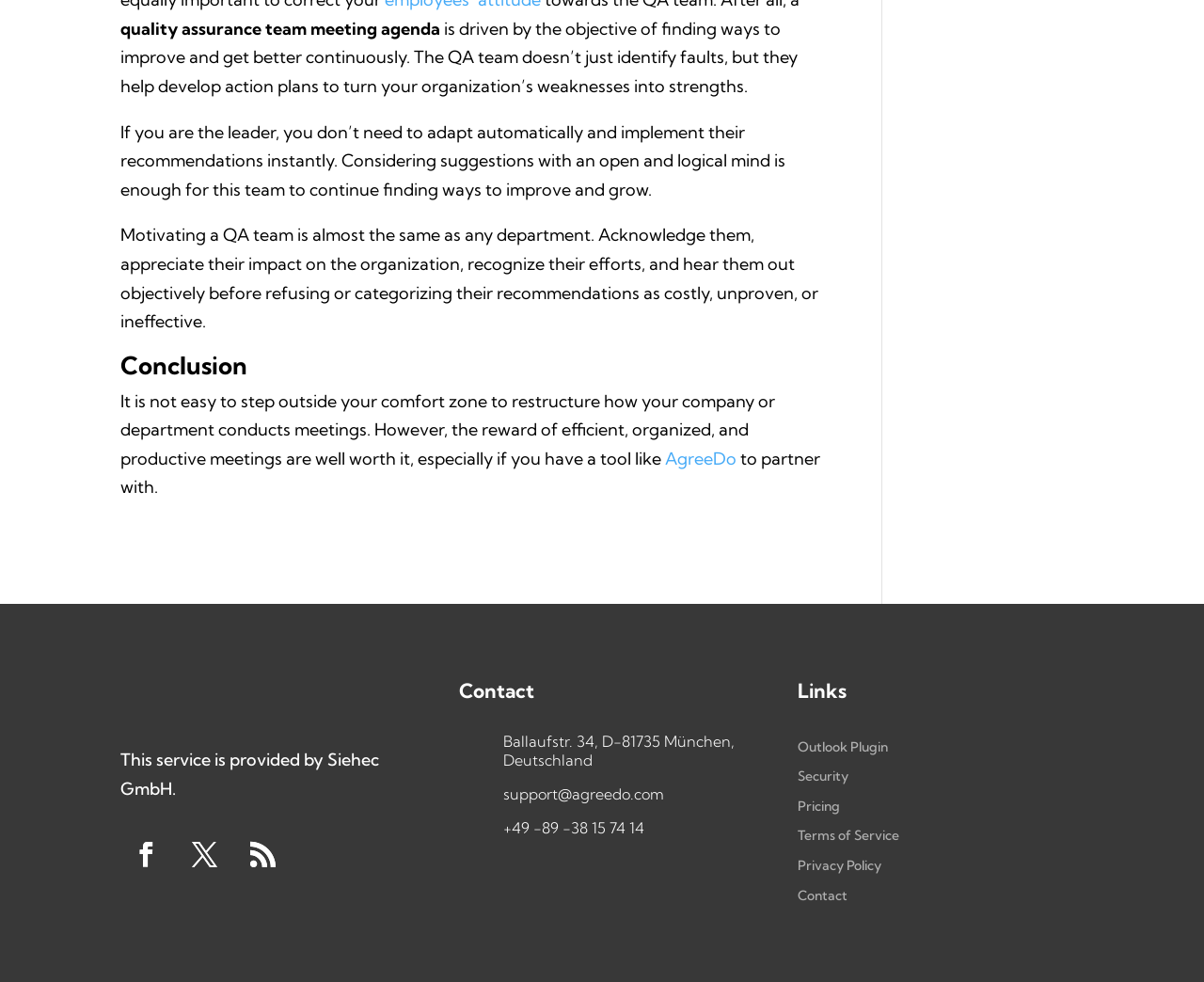Please determine the bounding box coordinates for the UI element described as: "Outlook Plugin".

[0.663, 0.752, 0.738, 0.769]